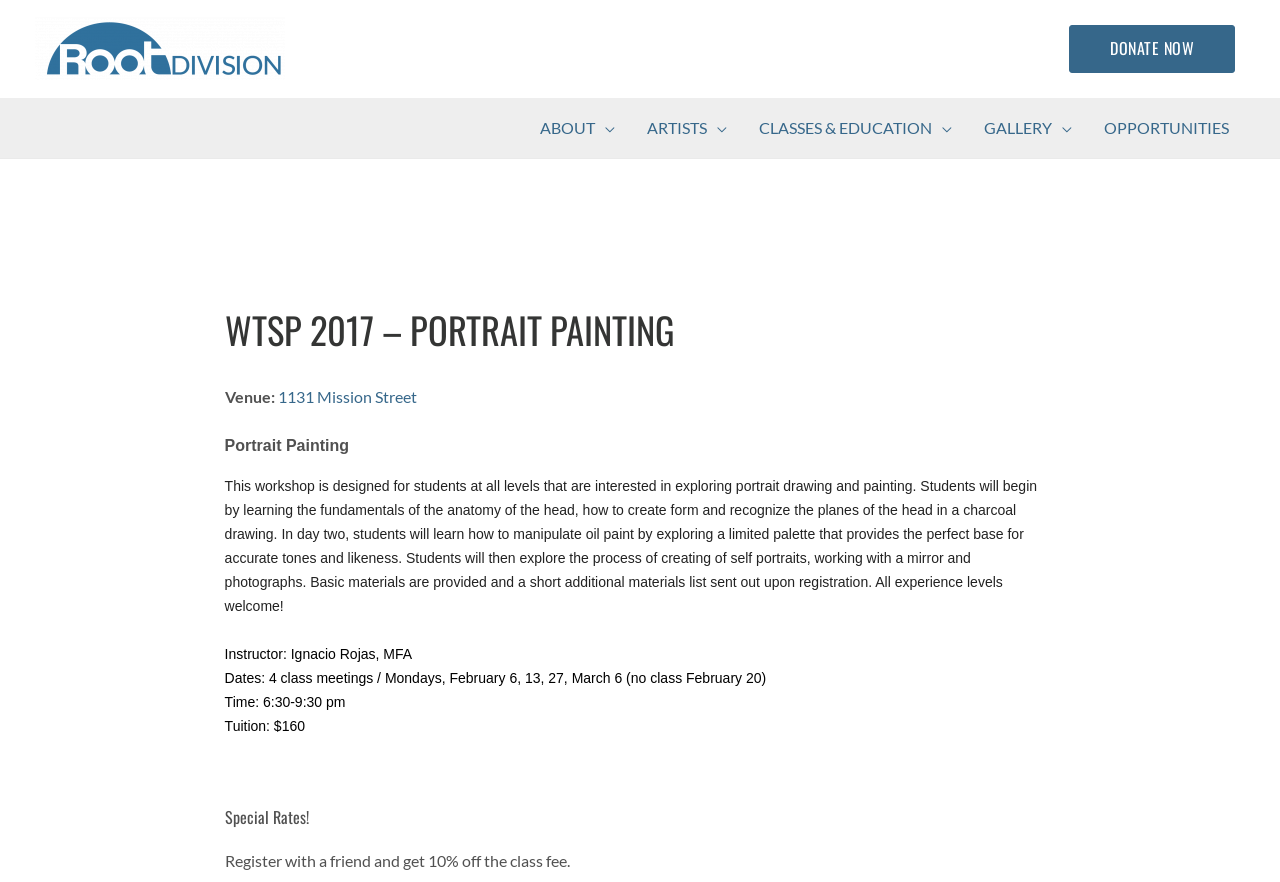Please find the bounding box coordinates of the element that needs to be clicked to perform the following instruction: "Click the CLASSES & EDUCATION menu". The bounding box coordinates should be four float numbers between 0 and 1, represented as [left, top, right, bottom].

[0.58, 0.111, 0.756, 0.179]